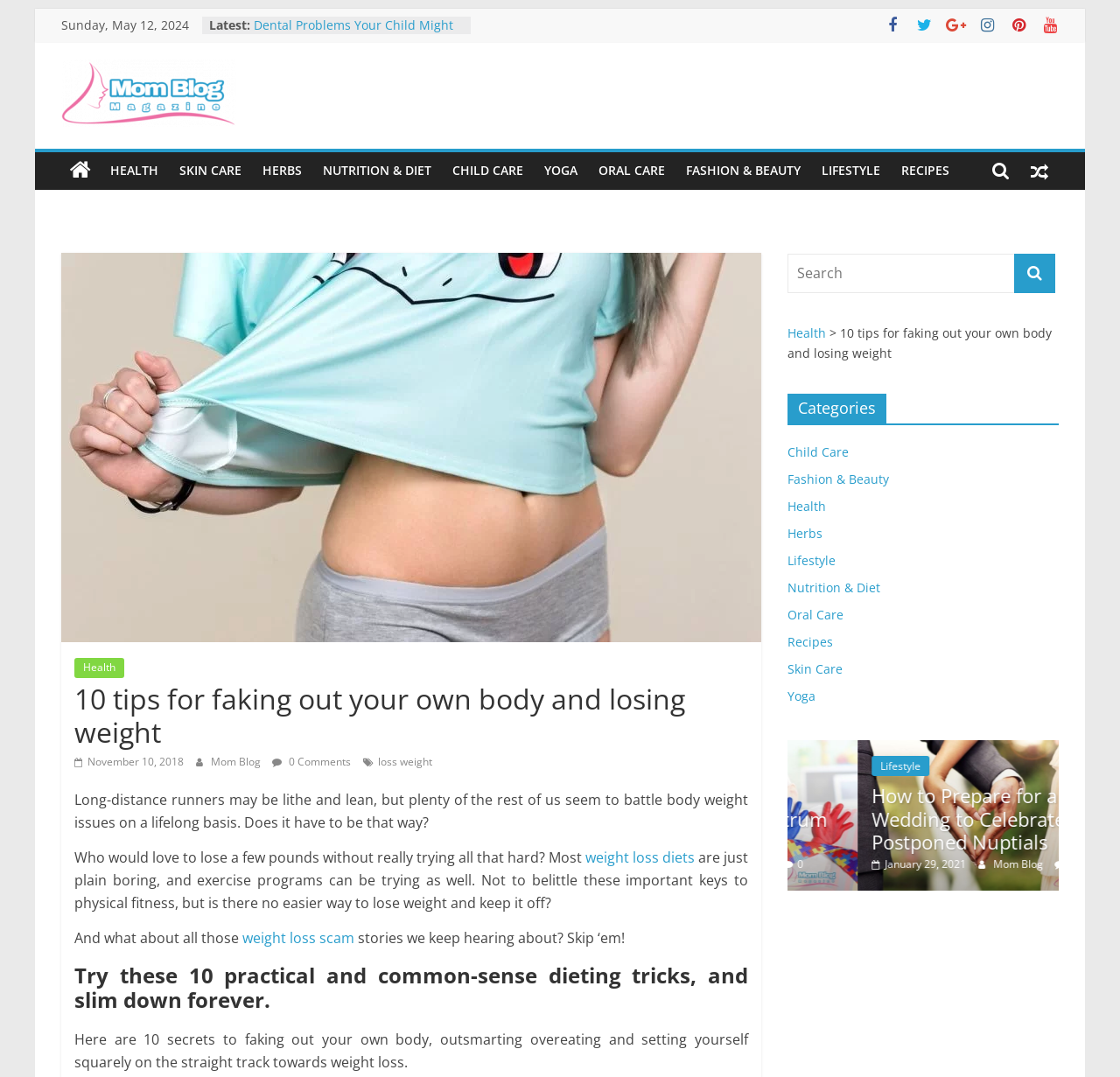Using the information in the image, give a comprehensive answer to the question: 
What is the title of the article?

I found the title of the article by looking at the main heading of the webpage, which says '10 tips for faking out your own body and losing weight'.